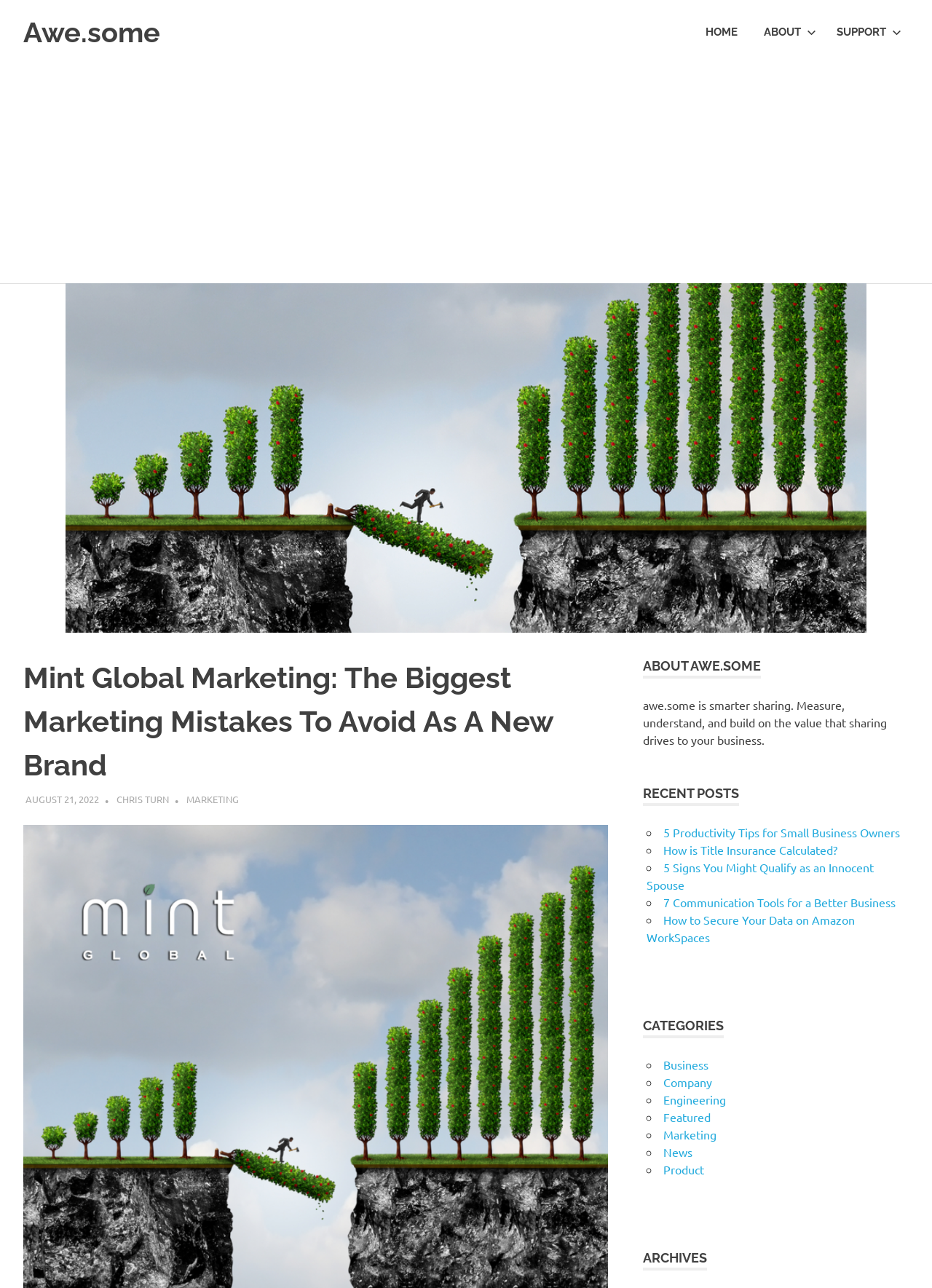Using the provided element description: "August 21, 2022", determine the bounding box coordinates of the corresponding UI element in the screenshot.

[0.027, 0.615, 0.106, 0.625]